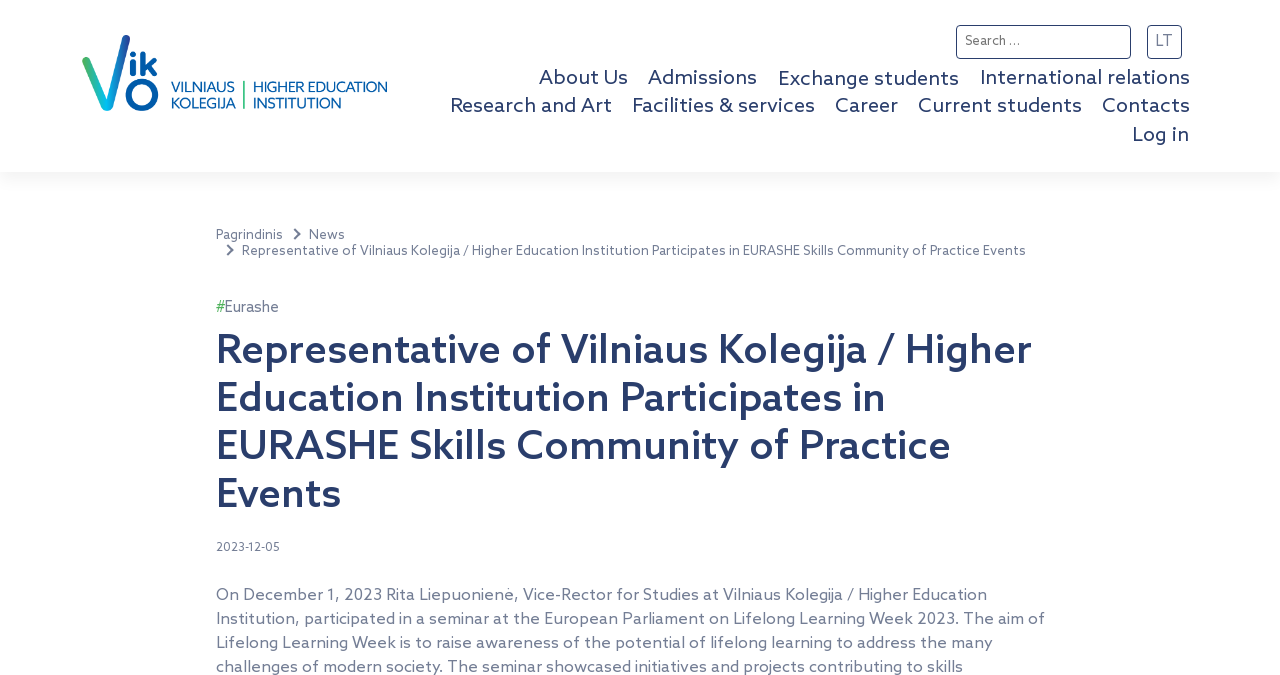What is the name of the community of practice?
Offer a detailed and exhaustive answer to the question.

The name of the community of practice can be found in the main heading of the webpage, which mentions 'EURASHE Skills Community of Practice Events'.